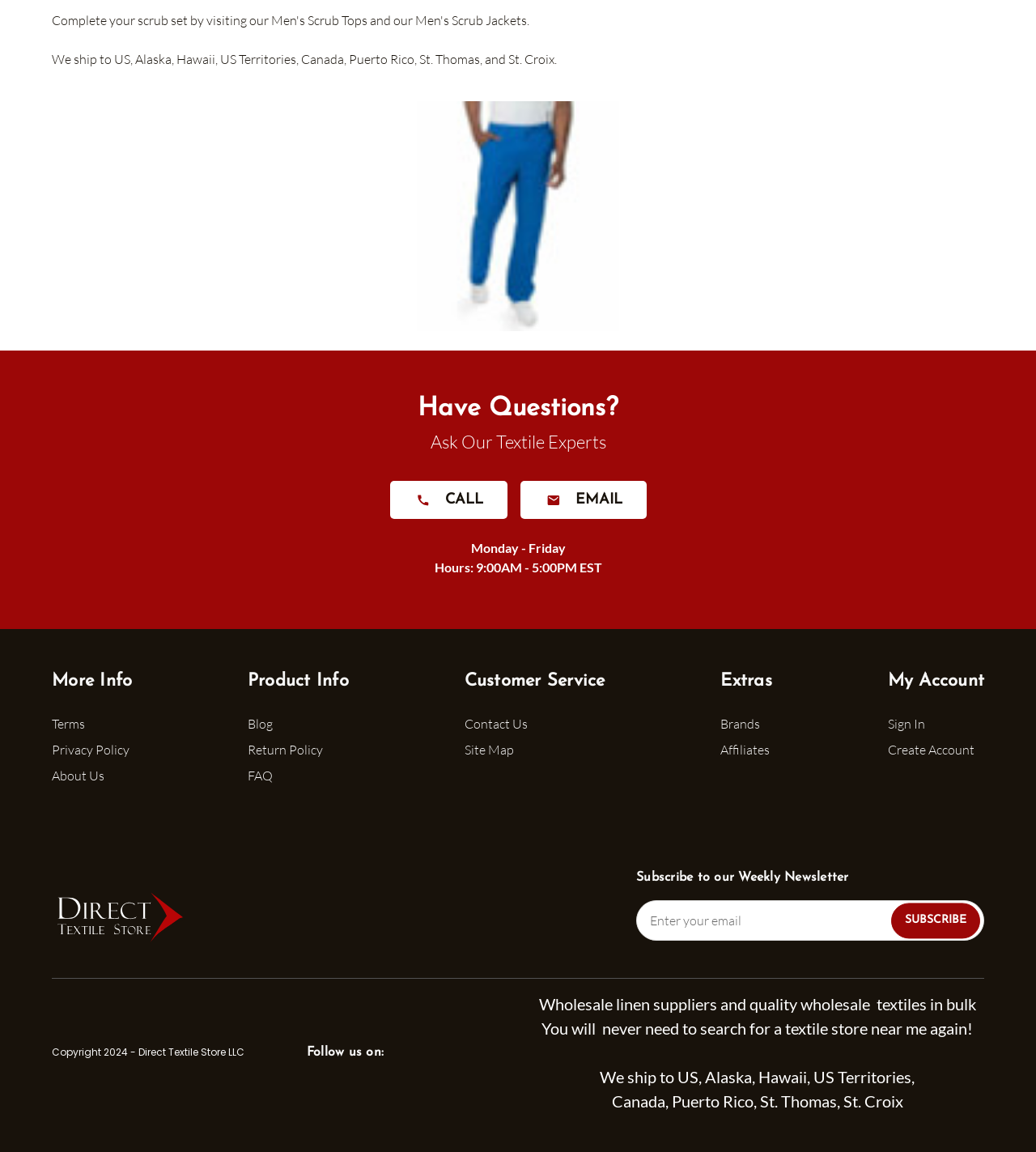Based on the element description: "Return Policy", identify the bounding box coordinates for this UI element. The coordinates must be four float numbers between 0 and 1, listed as [left, top, right, bottom].

[0.239, 0.643, 0.337, 0.659]